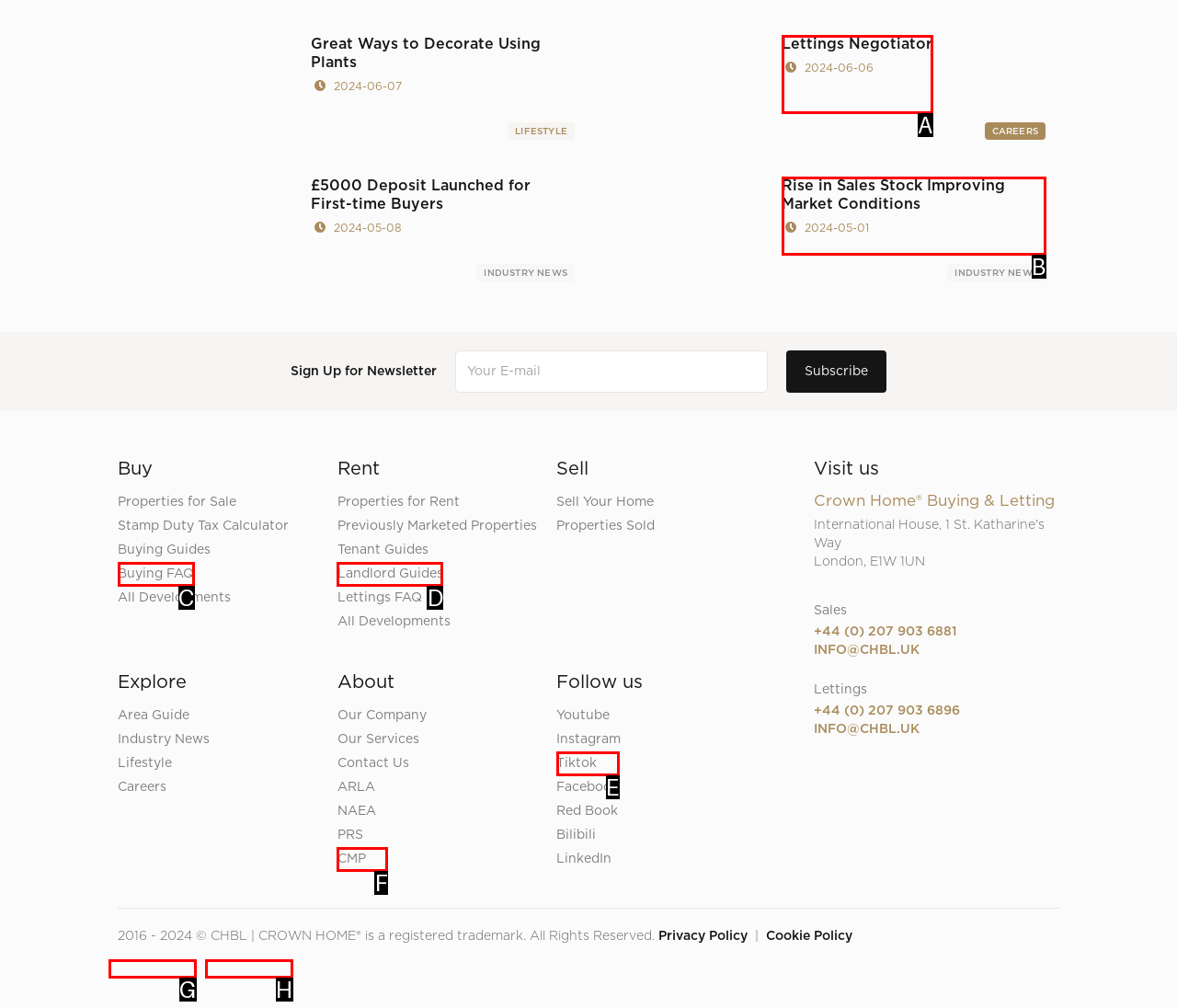Select the HTML element that best fits the description: Lettings Negotiator 2024-06-06
Respond with the letter of the correct option from the choices given.

A